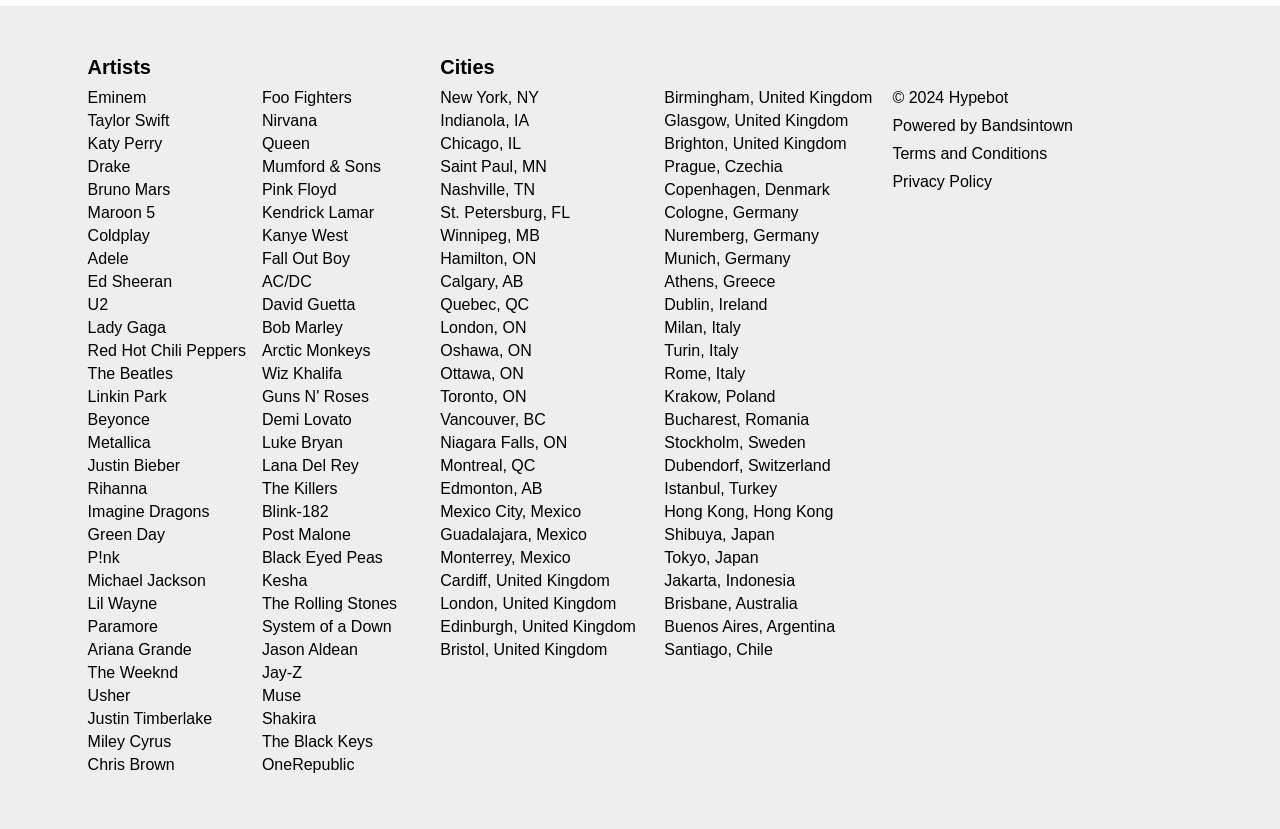Determine the bounding box coordinates of the UI element described below. Use the format (top-left x, top-left y, bottom-right x, bottom-right y) with floating point numbers between 0 and 1: Adele

[0.068, 0.302, 0.1, 0.323]